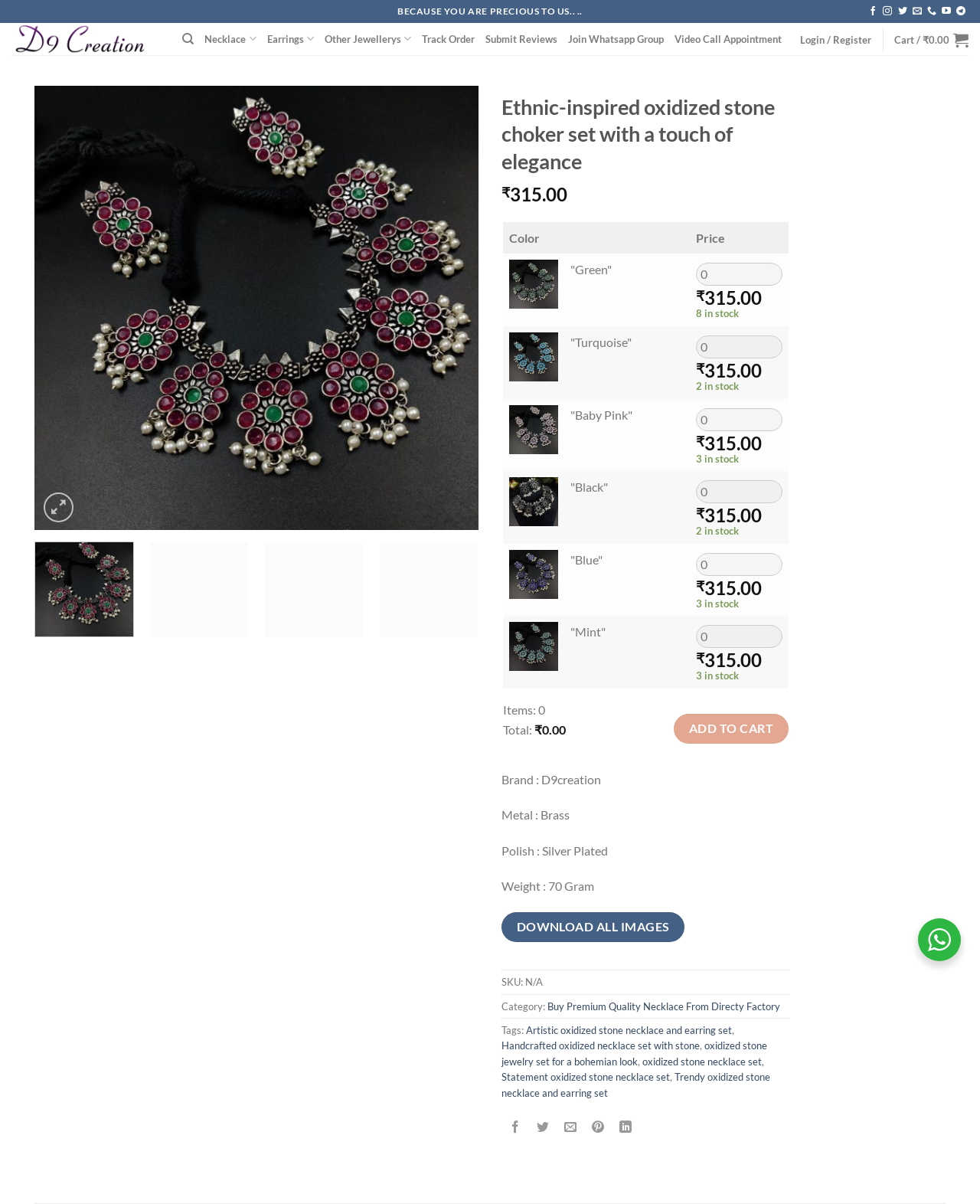Please give the bounding box coordinates of the area that should be clicked to fulfill the following instruction: "Search for products". The coordinates should be in the format of four float numbers from 0 to 1, i.e., [left, top, right, bottom].

[0.186, 0.02, 0.198, 0.045]